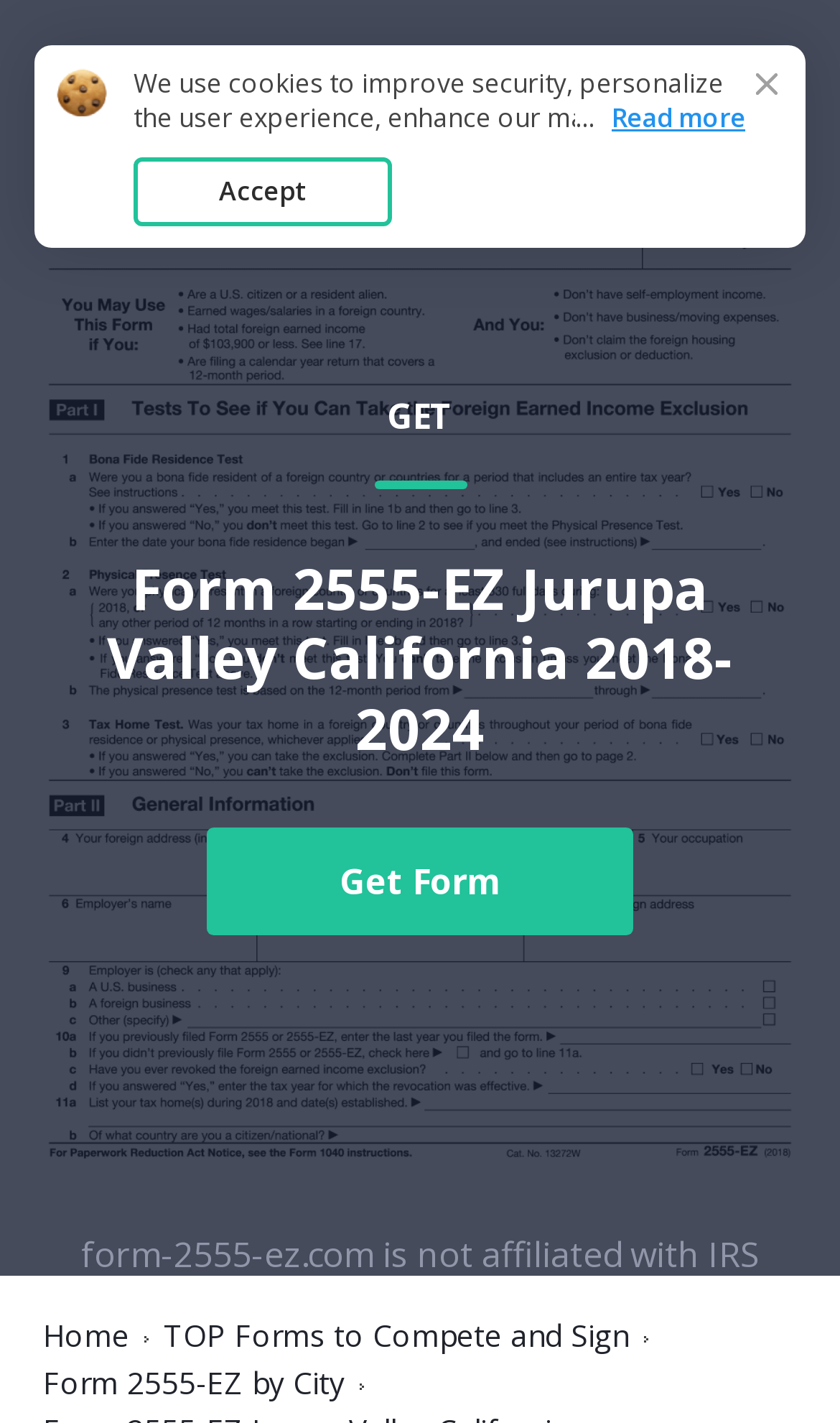Locate the bounding box of the user interface element based on this description: "Form 2555 Ez".

[0.051, 0.039, 0.351, 0.067]